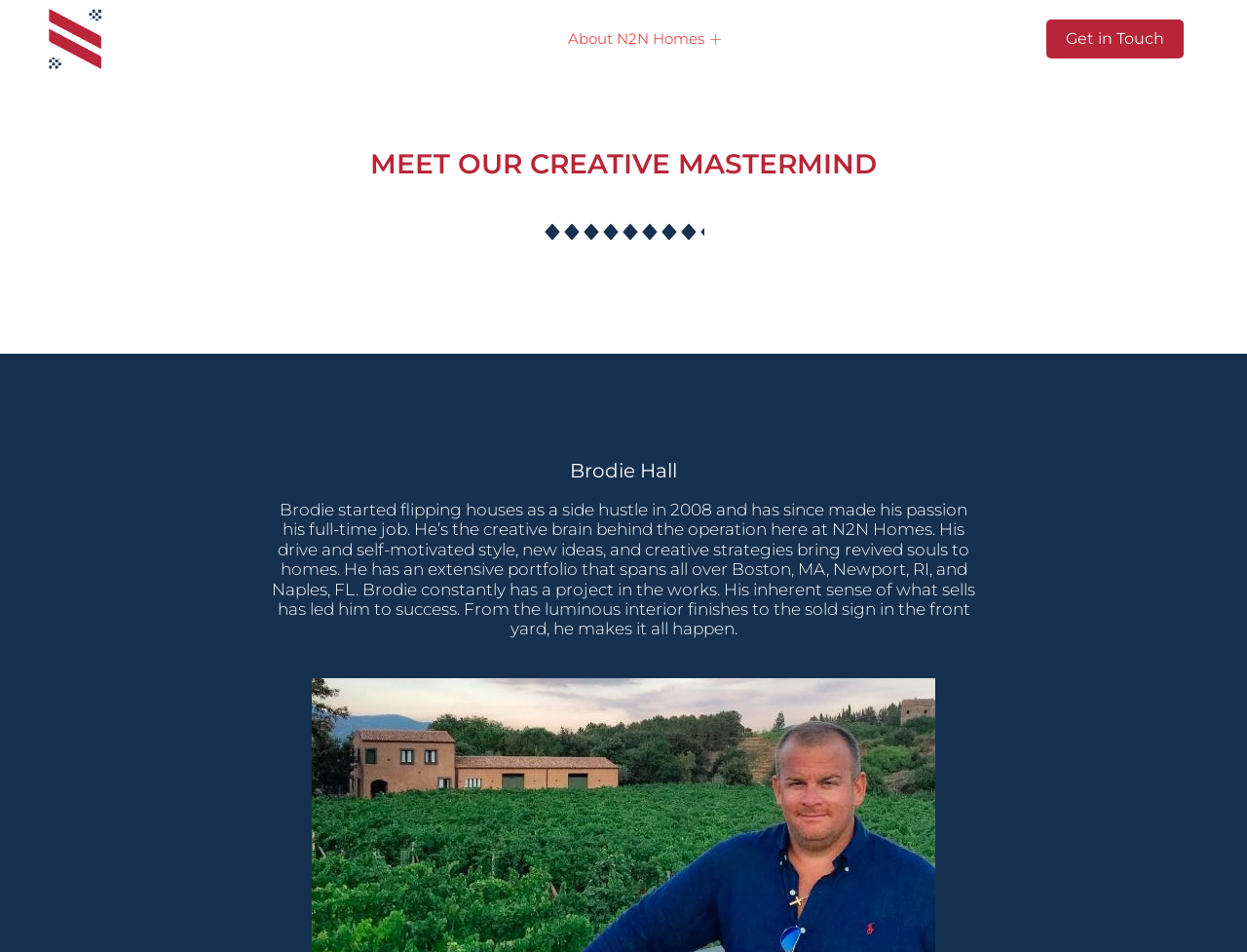What is the name of the company Brodie works for?
Relying on the image, give a concise answer in one word or a brief phrase.

N2N Homes